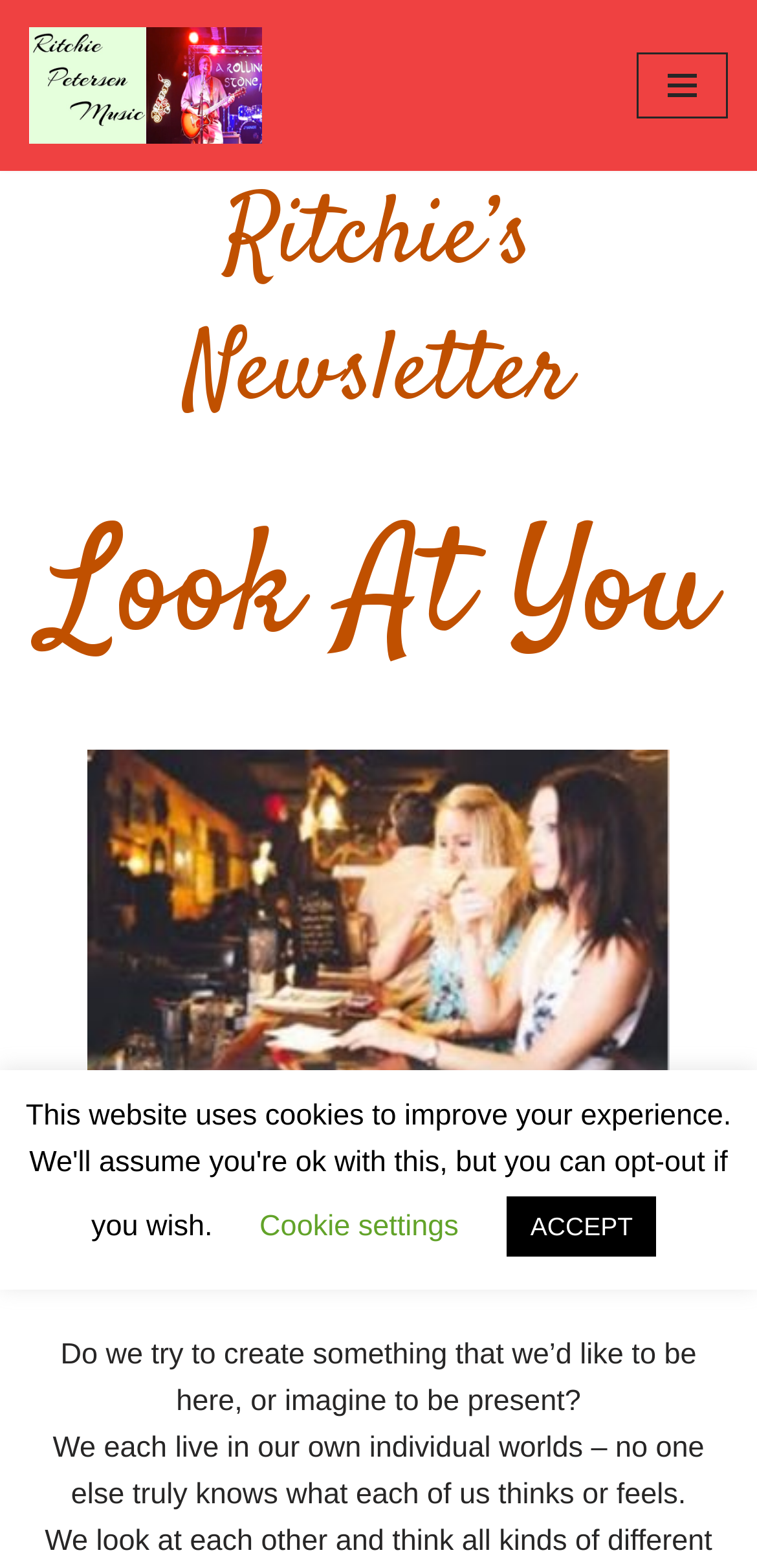What is the name of the music artist?
Examine the image and give a concise answer in one word or a short phrase.

Ritchie Petersen